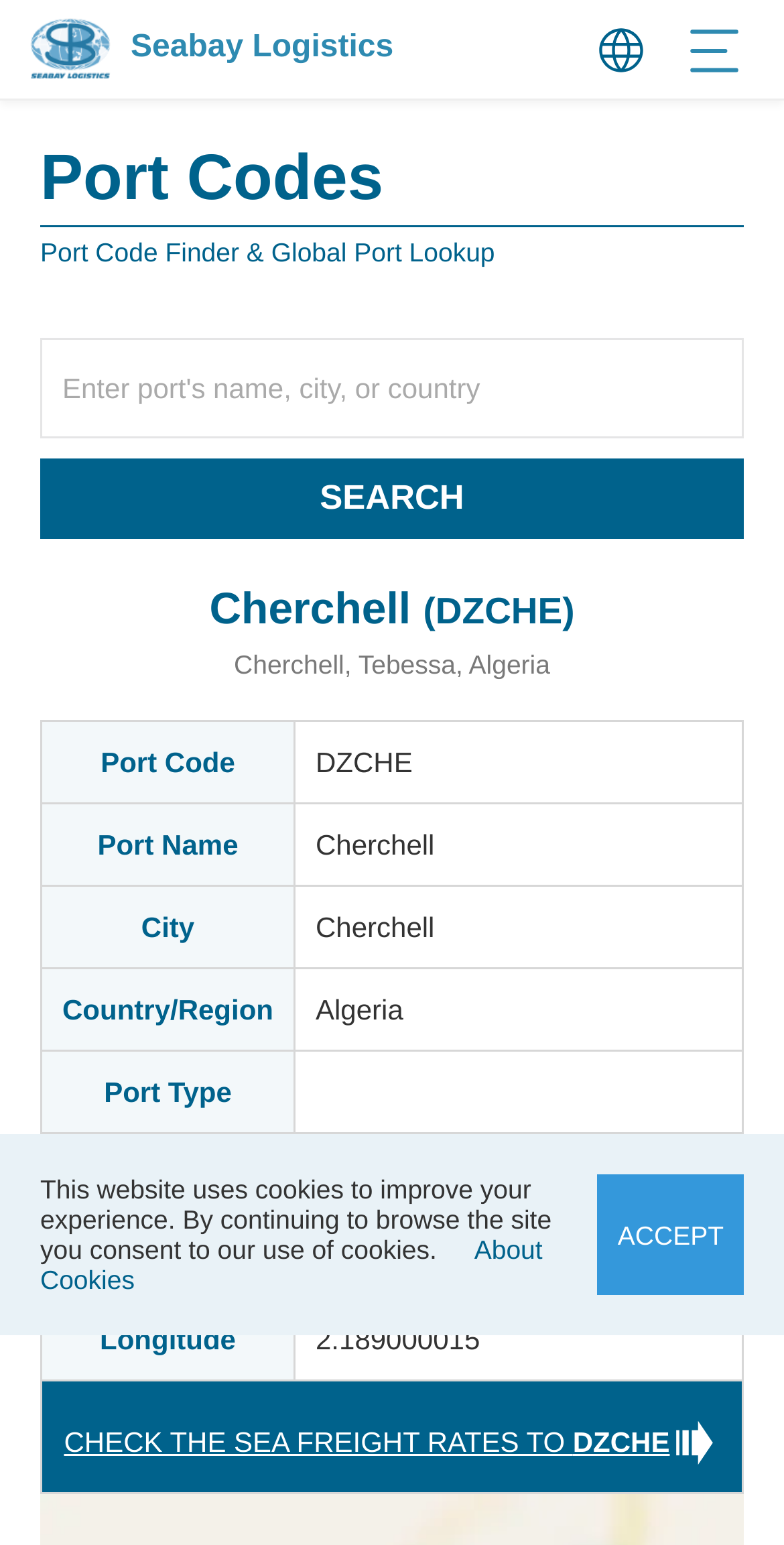Please examine the image and provide a detailed answer to the question: What is the port code for Cherchell Port?

The port code for Cherchell Port can be found in the table on the webpage, which displays detailed information about the port. The table has a row with the header 'Port Code' and the corresponding grid cell contains the value 'DZCHE'.